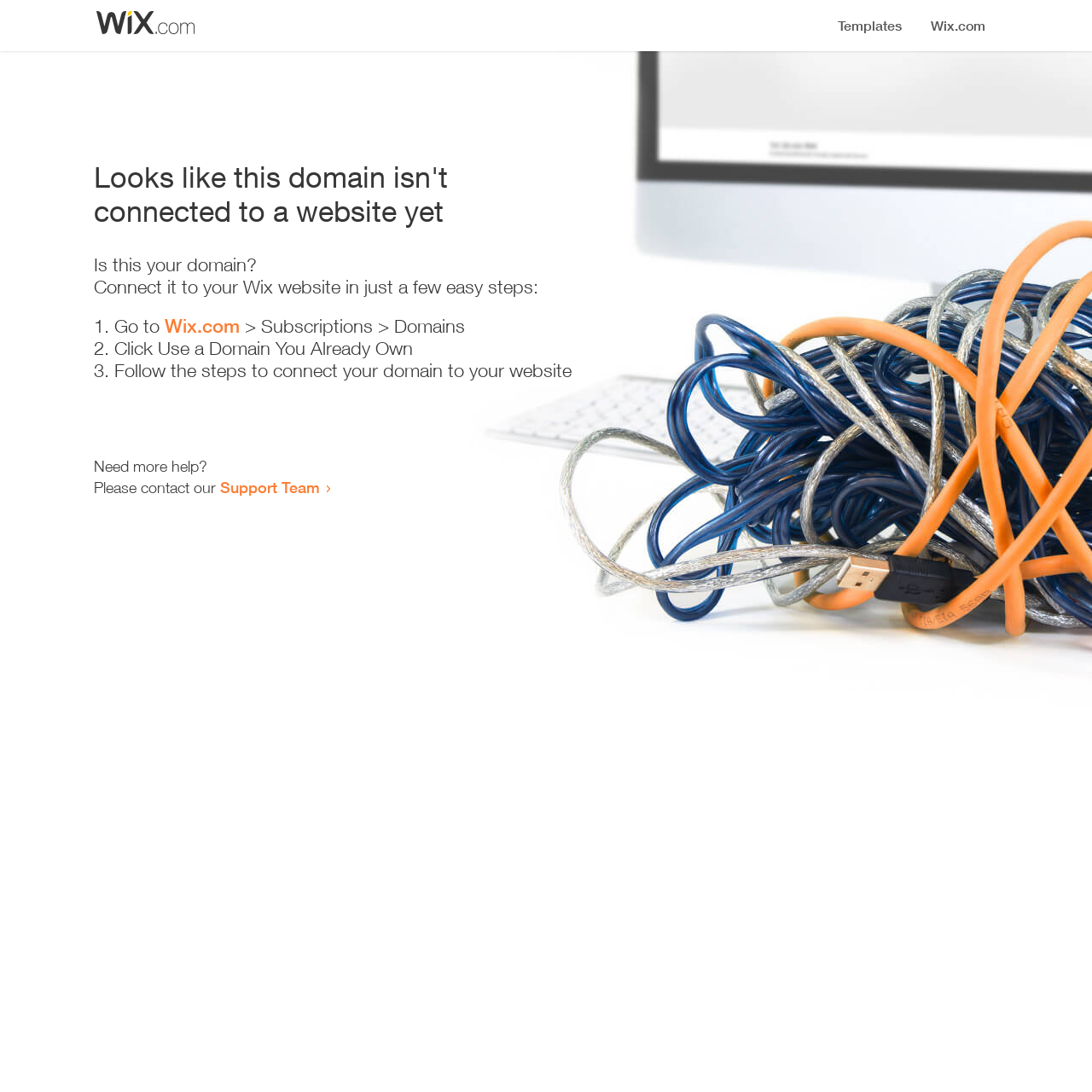Using the element description: "Wix.com", determine the bounding box coordinates for the specified UI element. The coordinates should be four float numbers between 0 and 1, [left, top, right, bottom].

[0.151, 0.288, 0.22, 0.309]